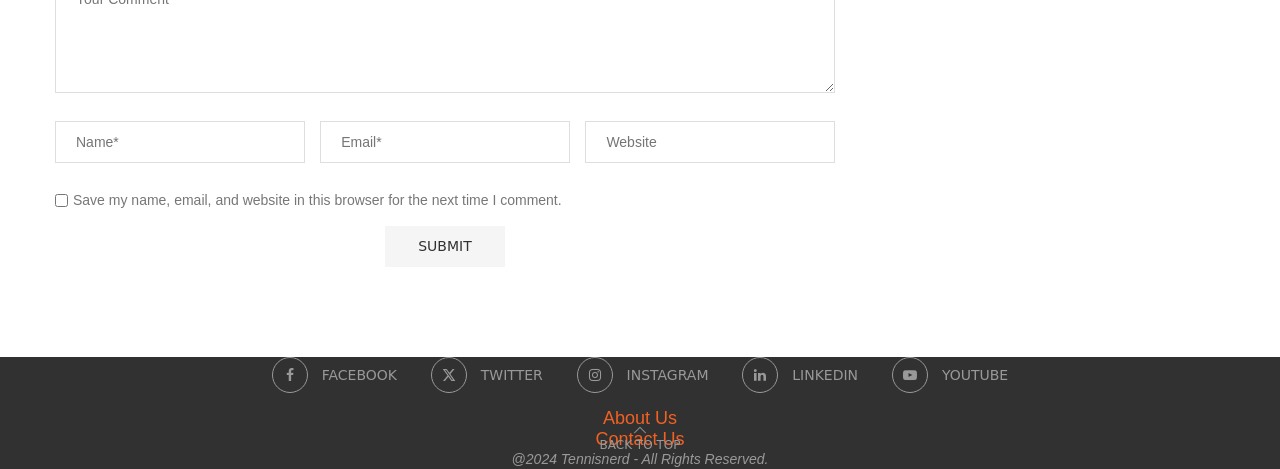Show the bounding box coordinates of the region that should be clicked to follow the instruction: "Enter your email."

[0.25, 0.258, 0.445, 0.348]